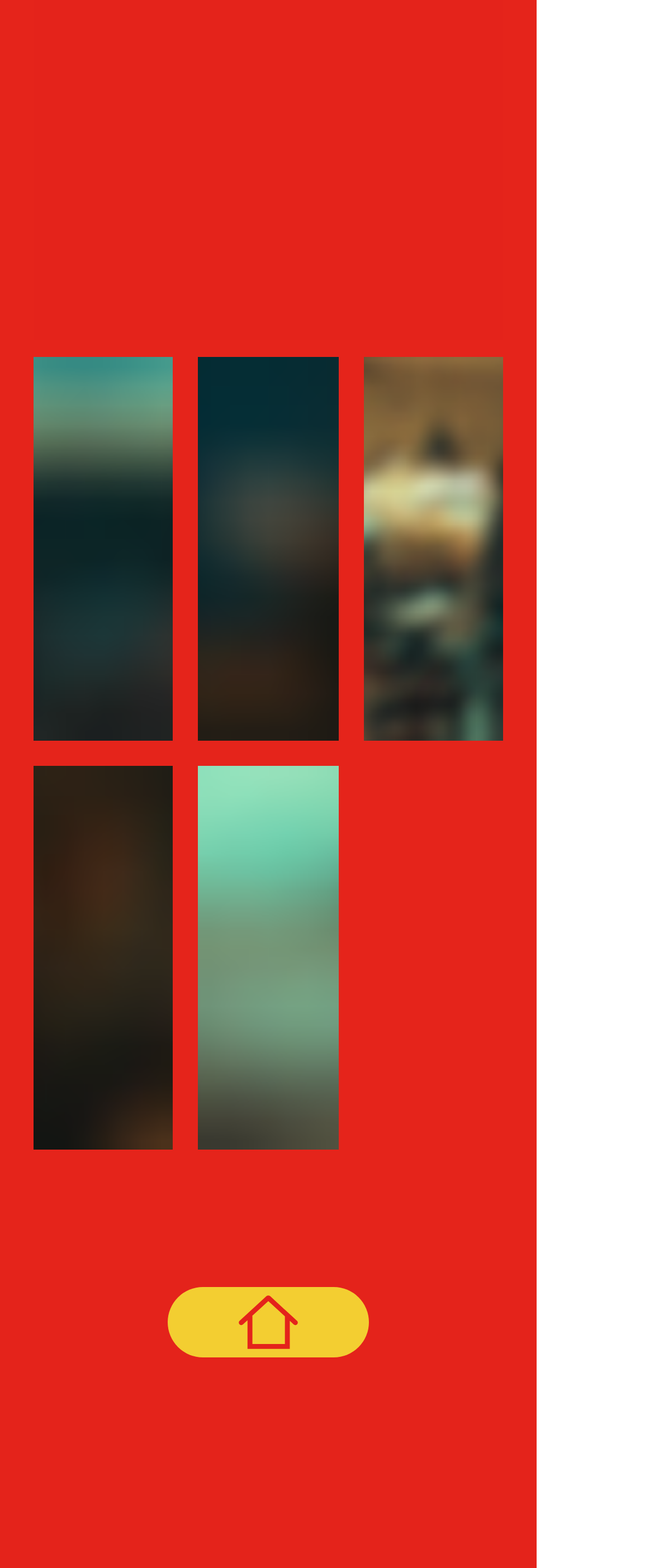How many items are displayed in the grid gallery?
Answer the question based on the image using a single word or a brief phrase.

One